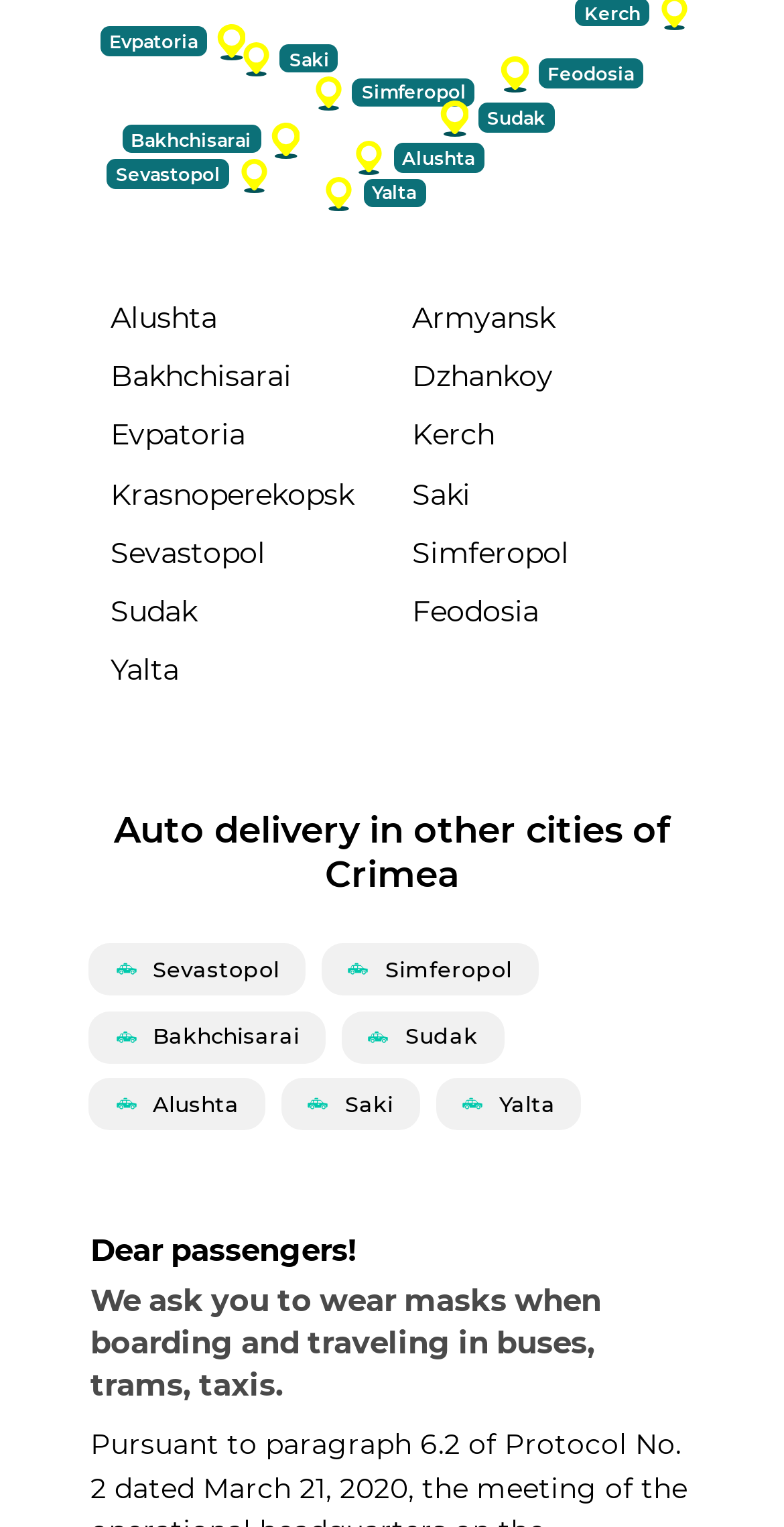Please find the bounding box coordinates for the clickable element needed to perform this instruction: "Explore Feodosia".

[0.638, 0.037, 0.673, 0.061]